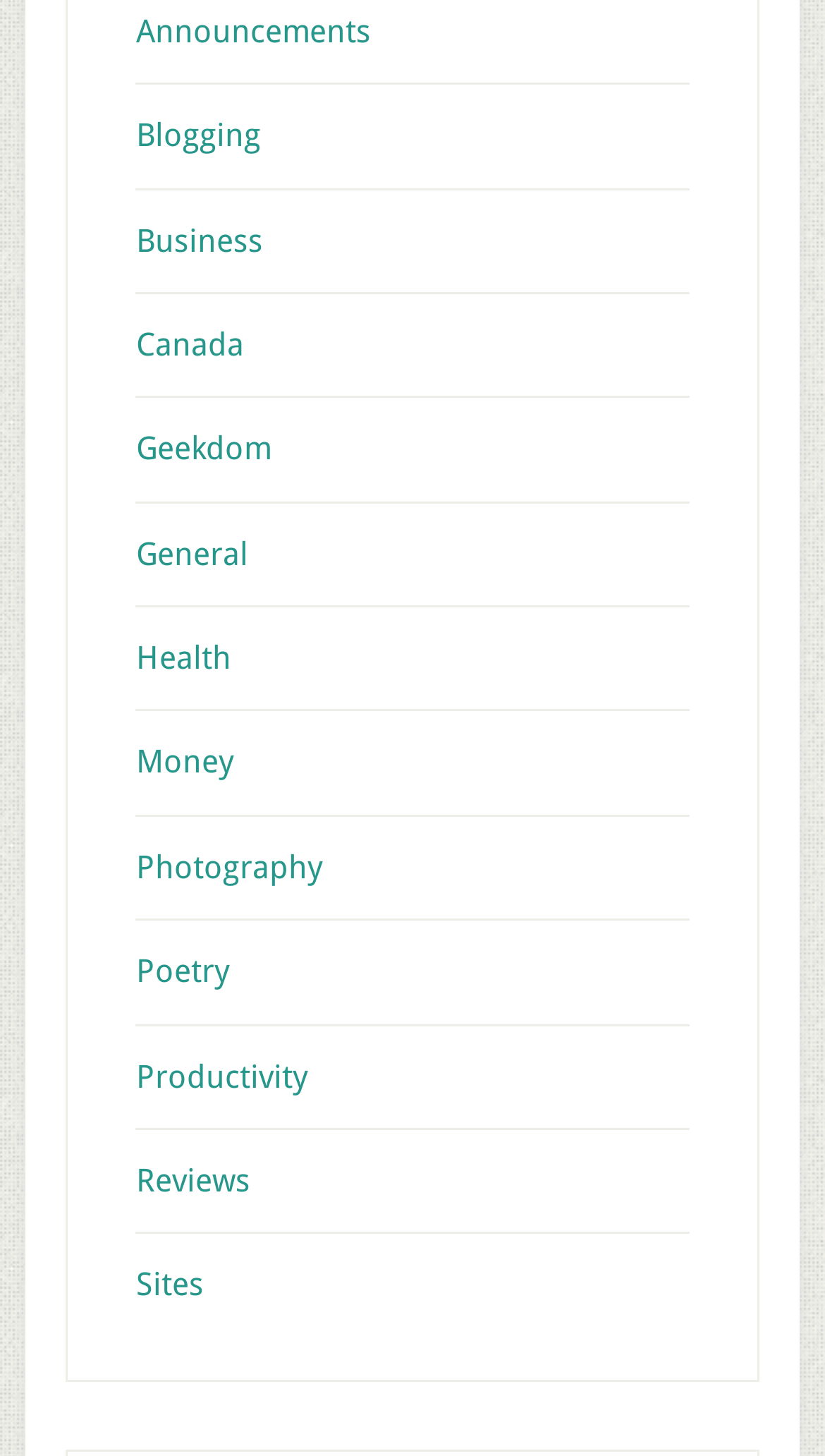Determine the bounding box coordinates of the area to click in order to meet this instruction: "Learn about Canada".

[0.165, 0.224, 0.295, 0.25]